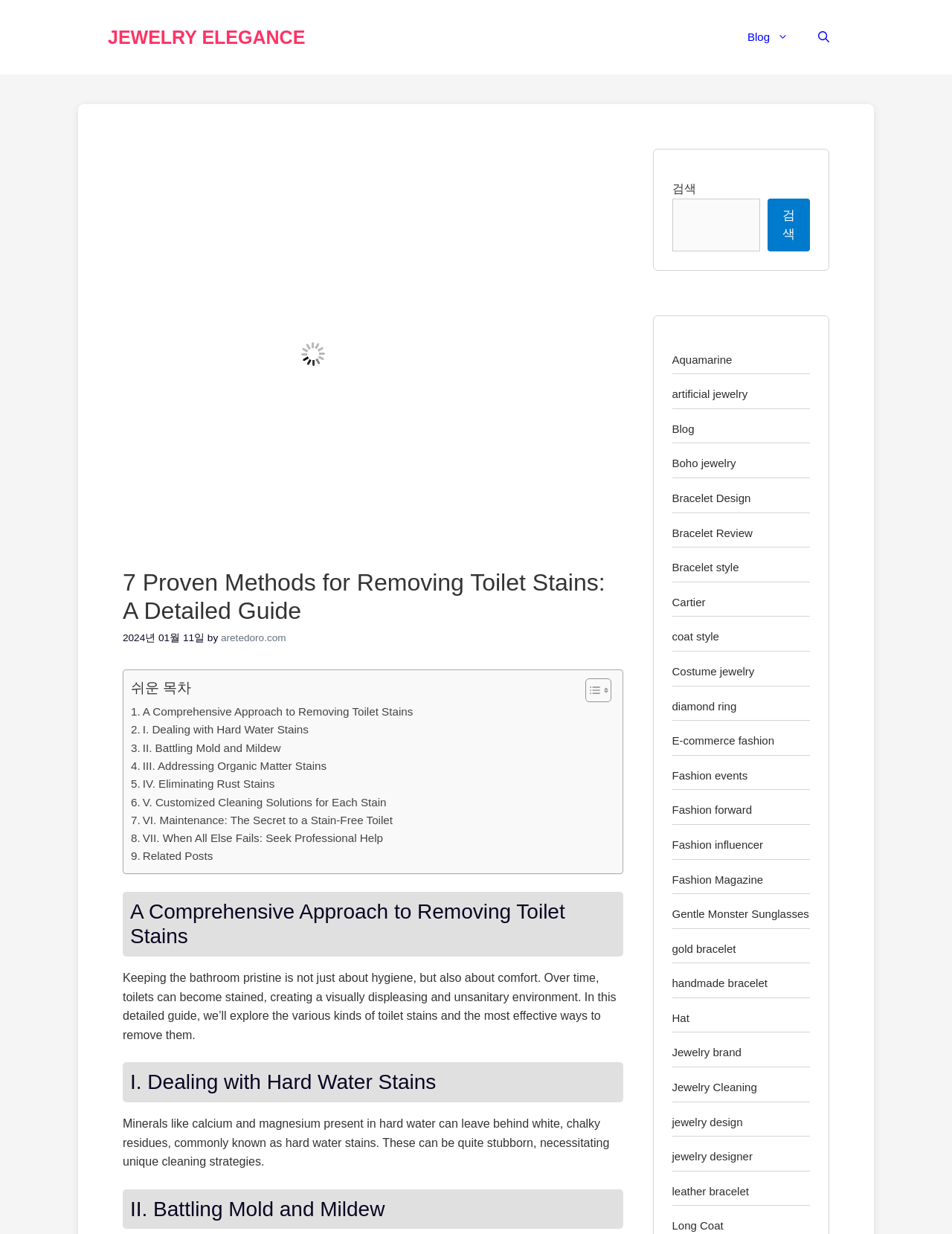Identify the bounding box coordinates of the HTML element based on this description: "Gentle Monster Sunglasses".

[0.706, 0.735, 0.85, 0.746]